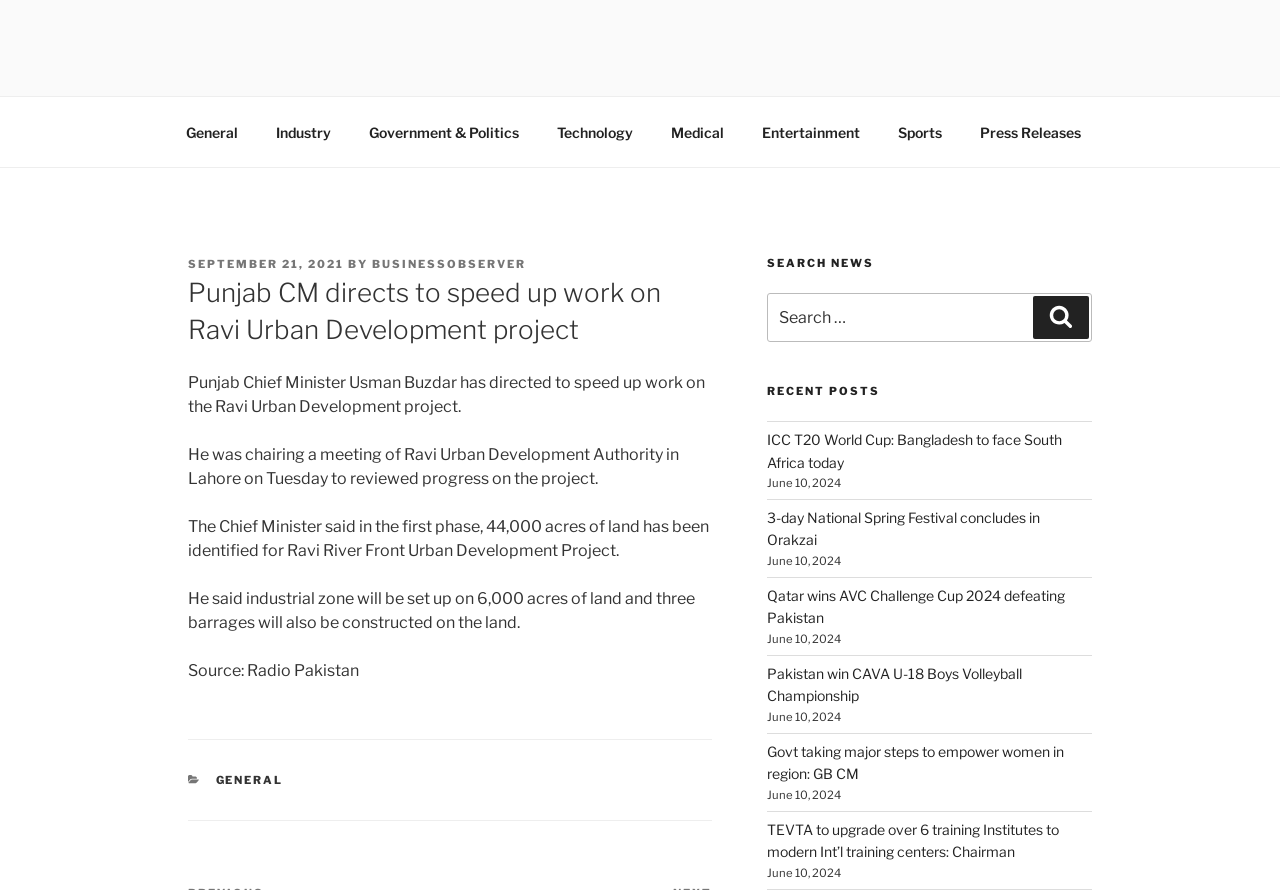Examine the image carefully and respond to the question with a detailed answer: 
What is the name of the Chief Minister of Punjab?

The answer can be found in the article section of the webpage, where it is mentioned that 'Punjab Chief Minister Usman Buzdar has directed to speed up work on the Ravi Urban Development project.'